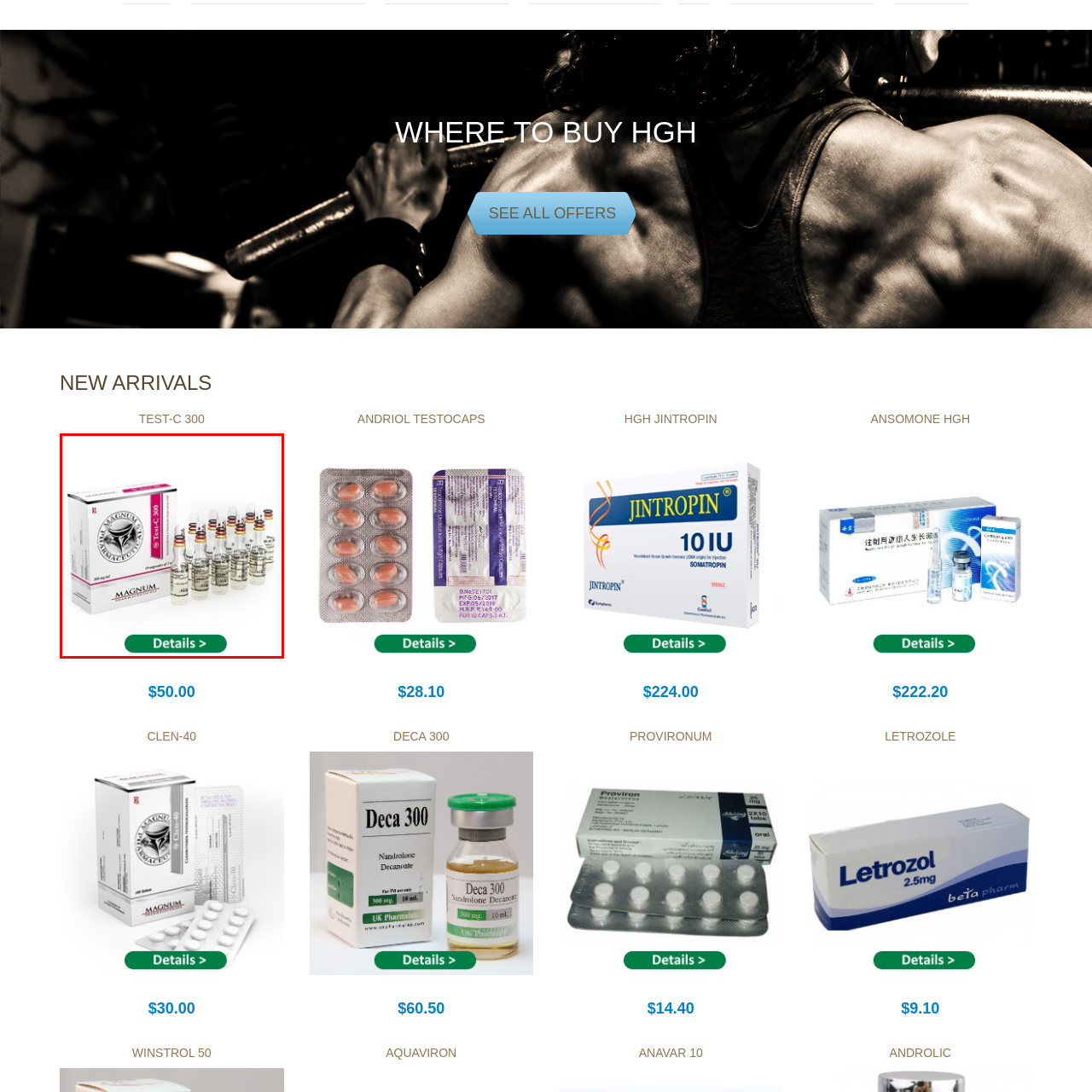View the image inside the red box and answer the question briefly with a word or phrase:
What action is encouraged by the green button?

Learn more